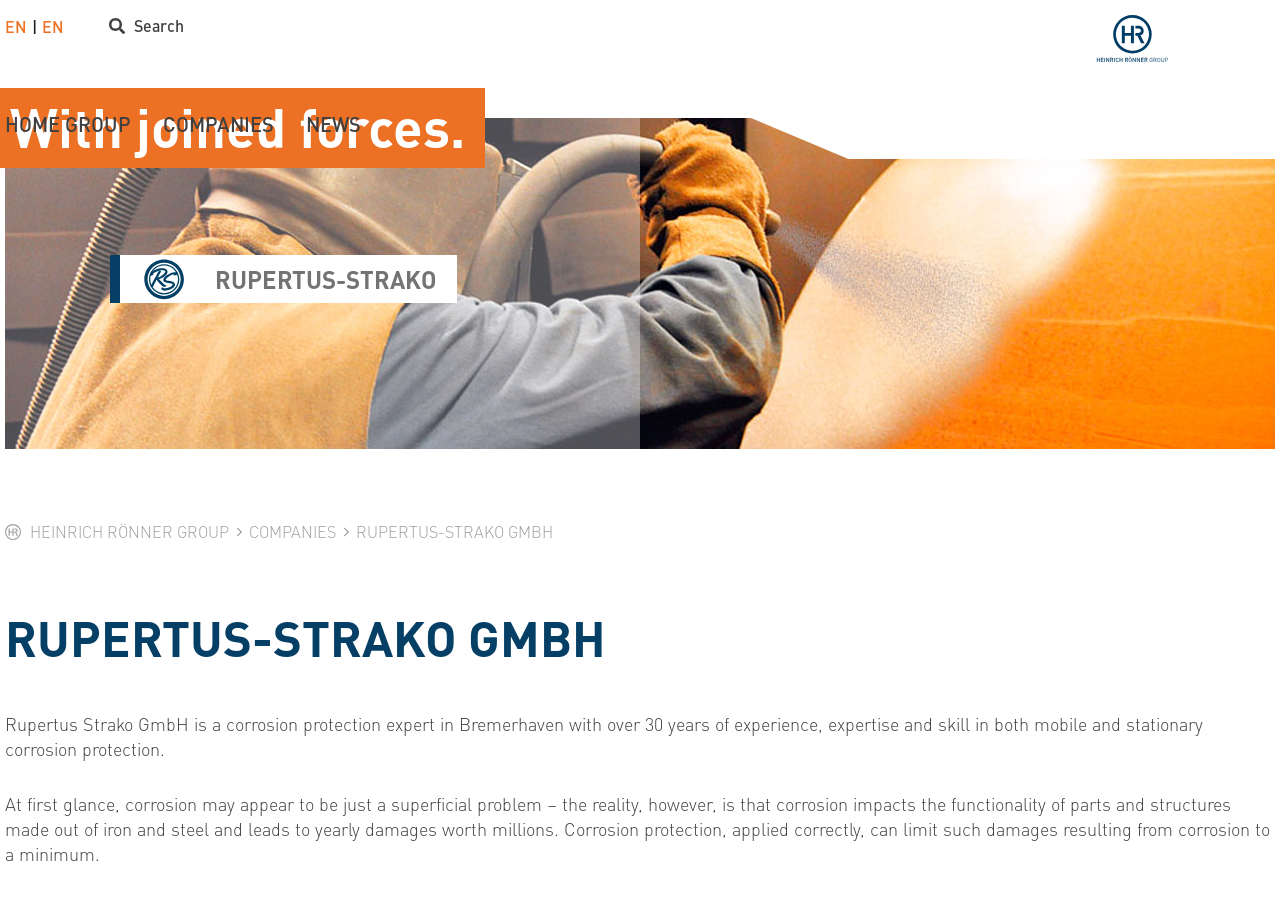Locate the bounding box coordinates of the area that needs to be clicked to fulfill the following instruction: "Click the 'Allow all cookies' button". The coordinates should be in the format of four float numbers between 0 and 1, namely [left, top, right, bottom].

None